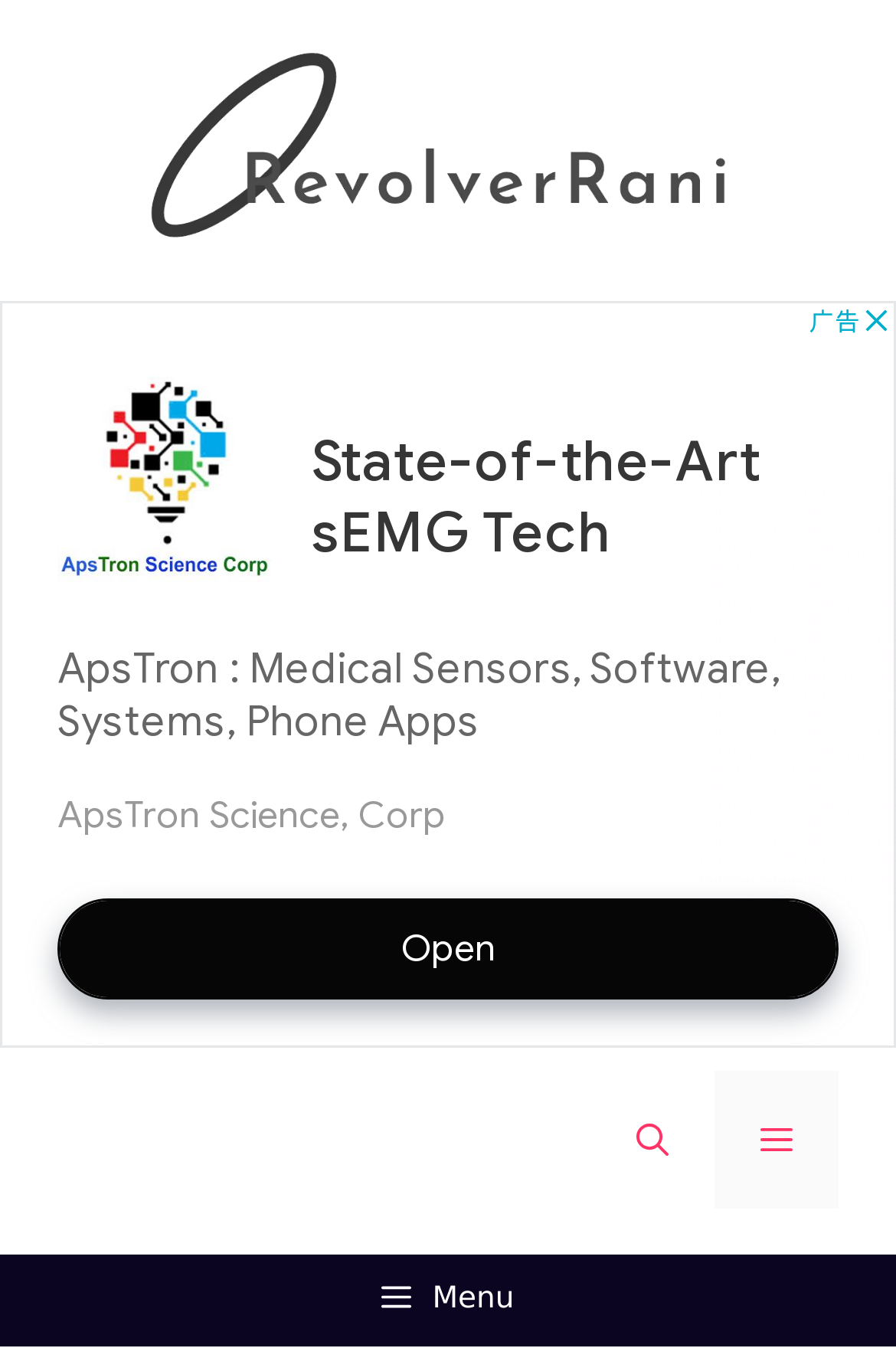Give a one-word or phrase response to the following question: How many images are there on the banner?

1